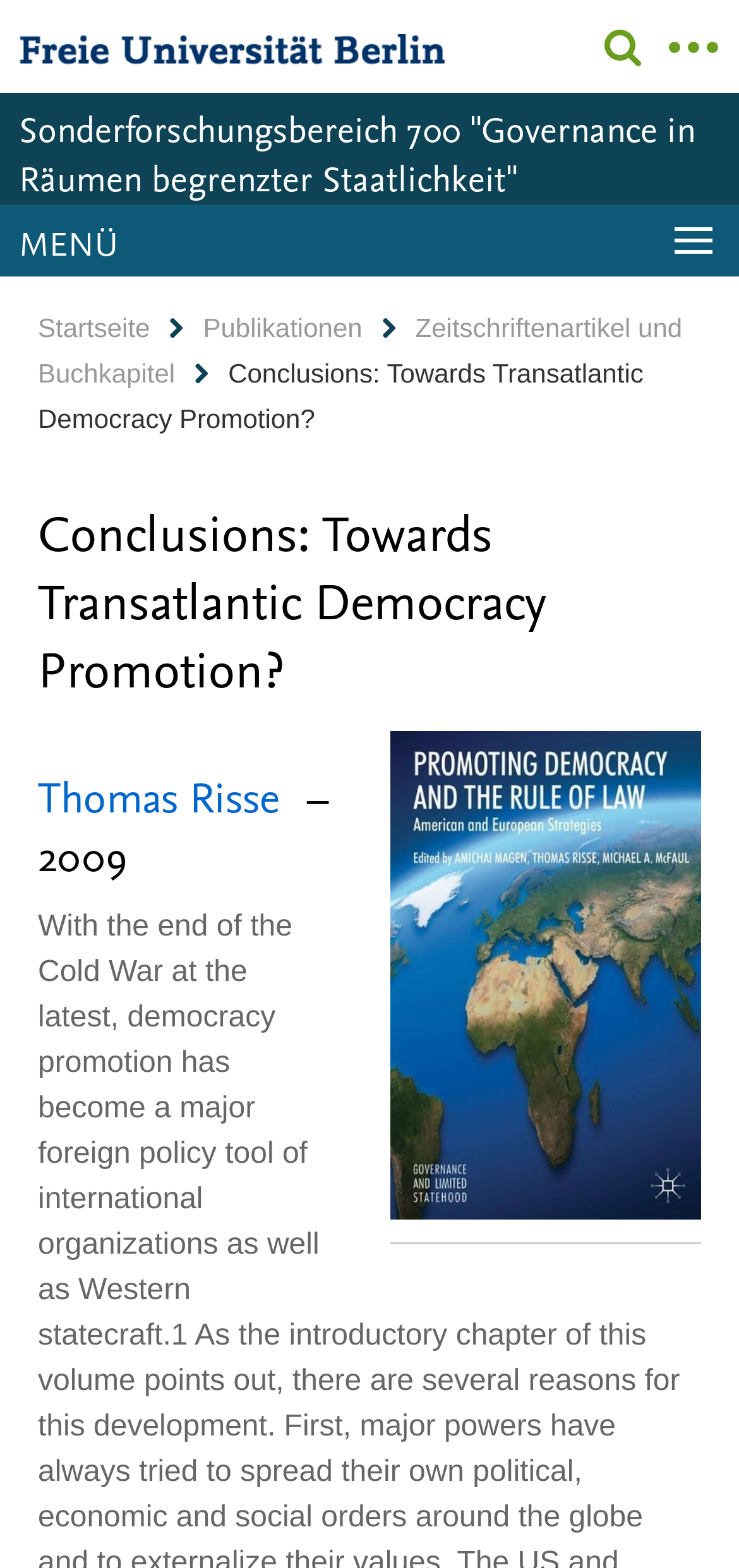Answer the question briefly using a single word or phrase: 
Who is the author of the publication?

Thomas Risse